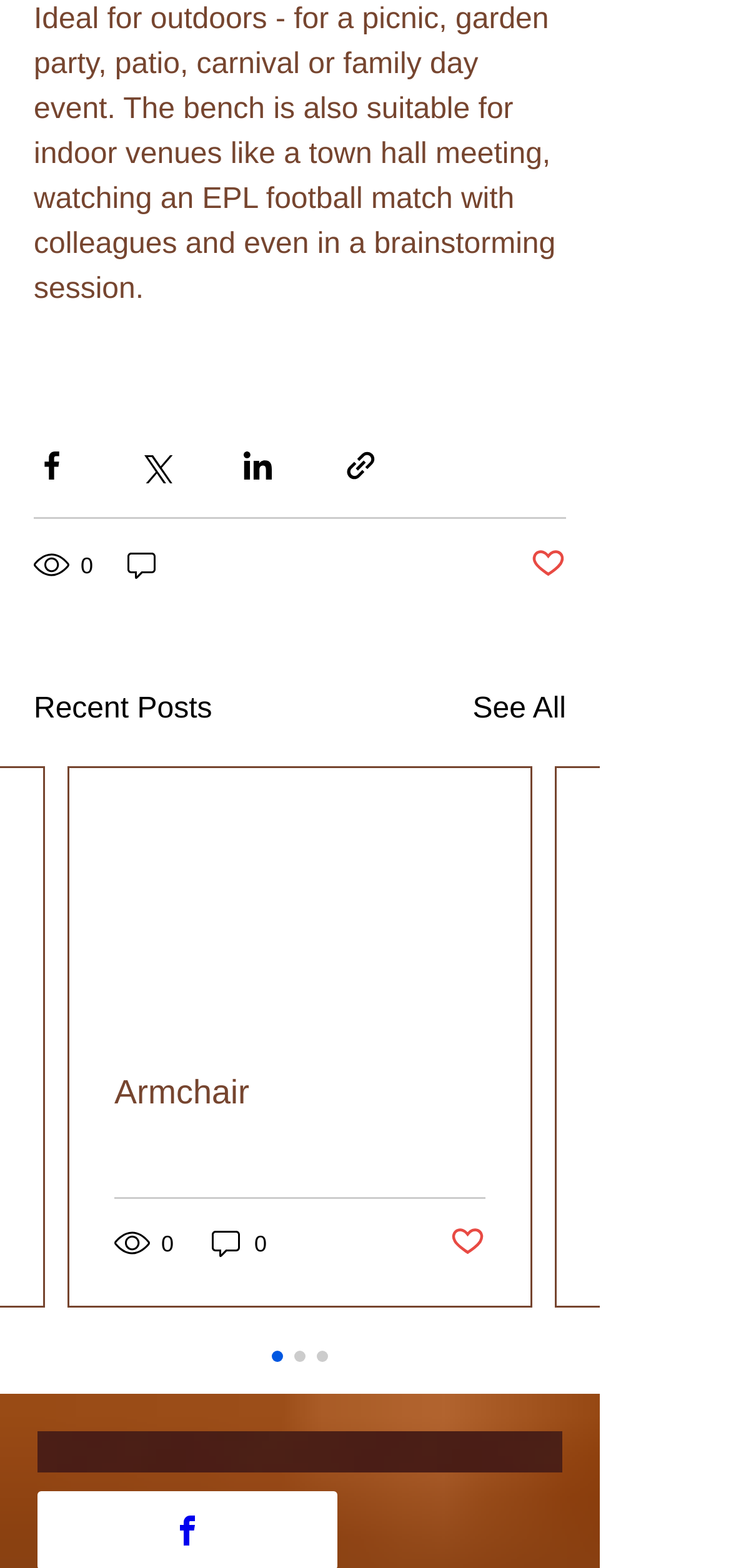Use the information in the screenshot to answer the question comprehensively: What is the purpose of the bench?

The static text on the webpage describes the bench as 'Ideal for outdoors - for a picnic, garden party, patio, carnival or family day event.' This suggests that the bench is suitable for outdoor events and gatherings.